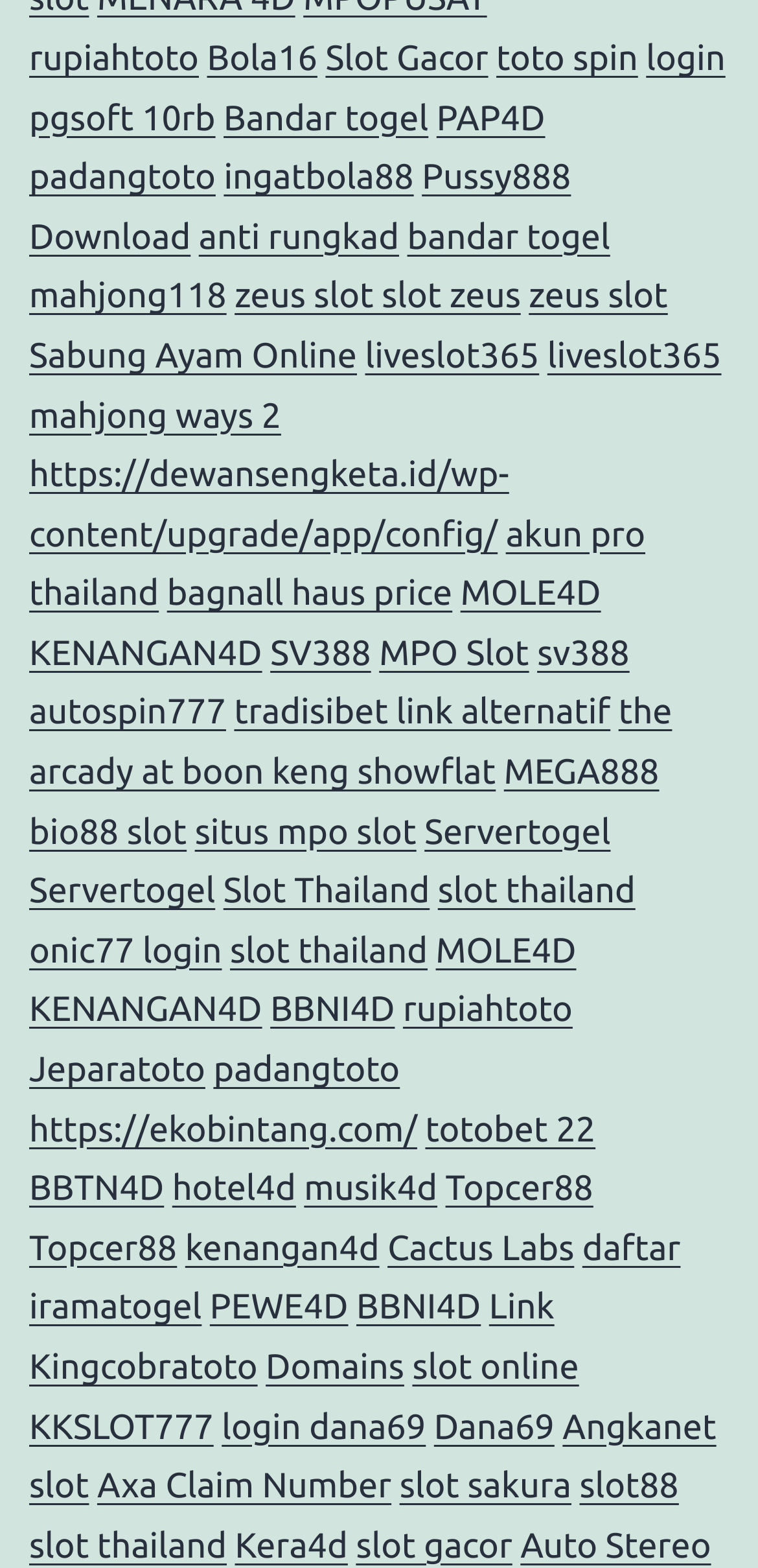Respond to the following query with just one word or a short phrase: 
How many links are in the top 20% of the webpage?

10